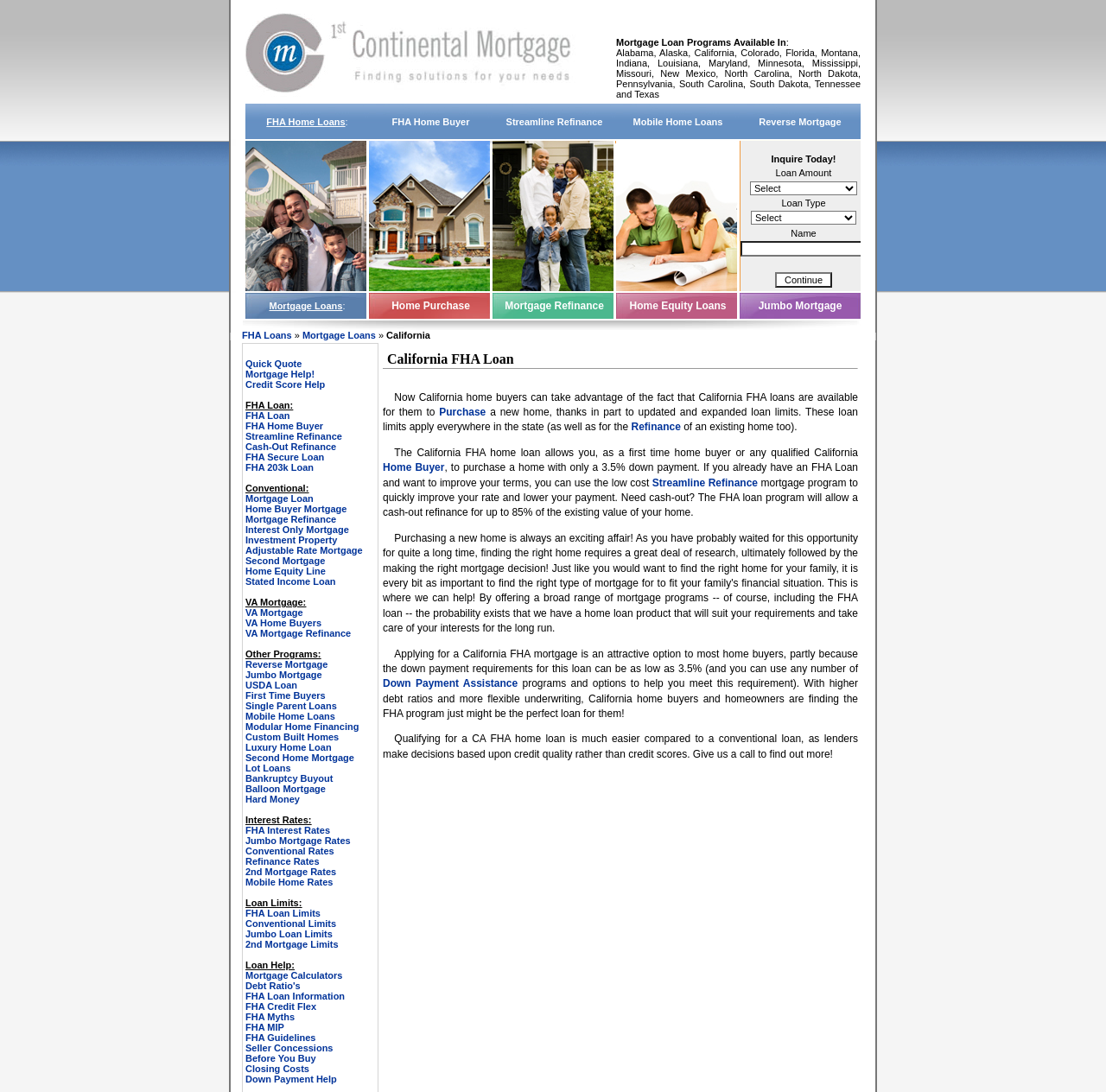Given the element description streamline refinance, predict the bounding box coordinates for the UI element in the webpage screenshot. The format should be (top-left x, top-left y, bottom-right x, bottom-right y), and the values should be between 0 and 1.

[0.59, 0.436, 0.685, 0.447]